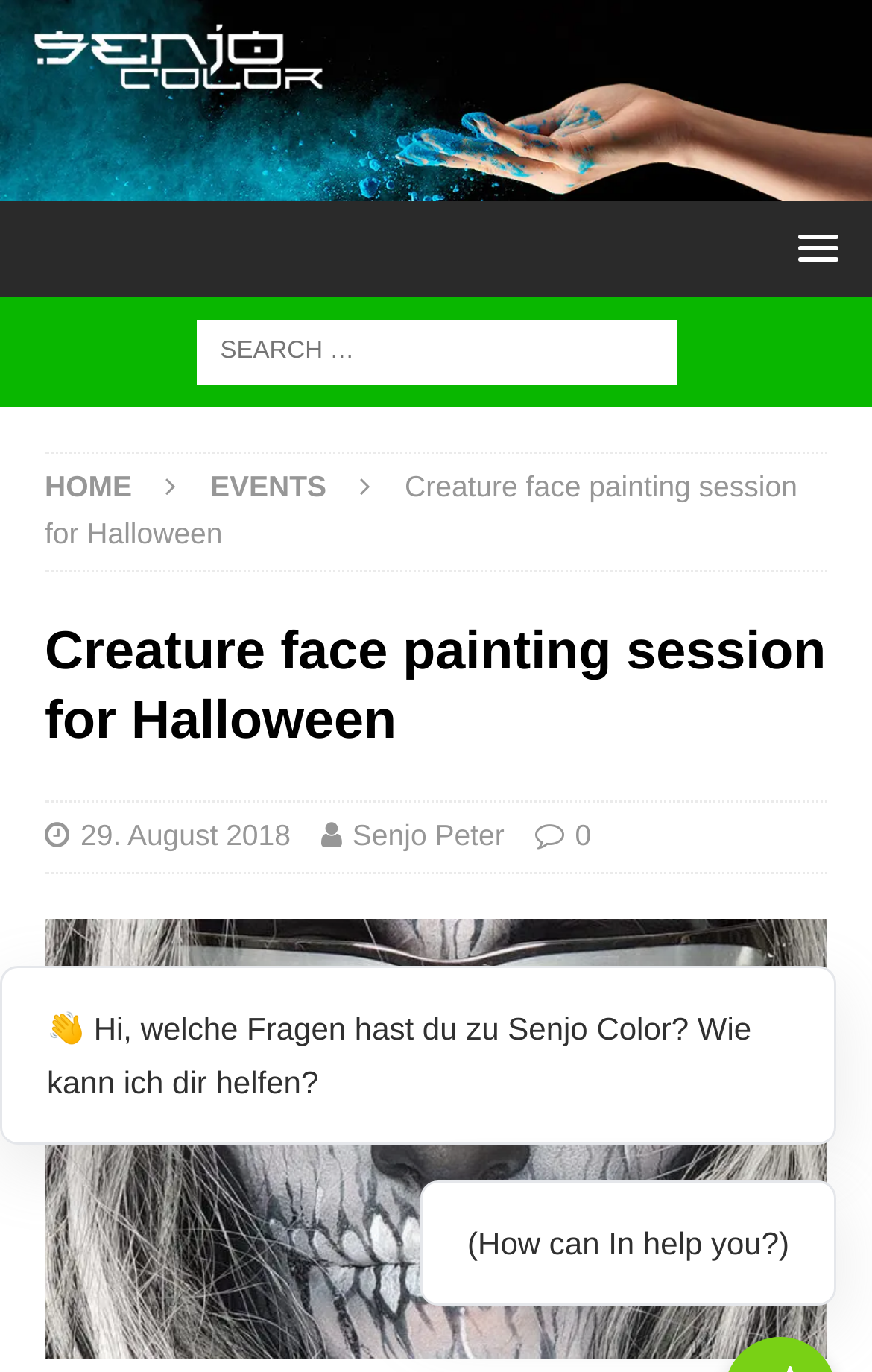Please provide the bounding box coordinates for the element that needs to be clicked to perform the following instruction: "View events". The coordinates should be given as four float numbers between 0 and 1, i.e., [left, top, right, bottom].

[0.241, 0.343, 0.374, 0.367]